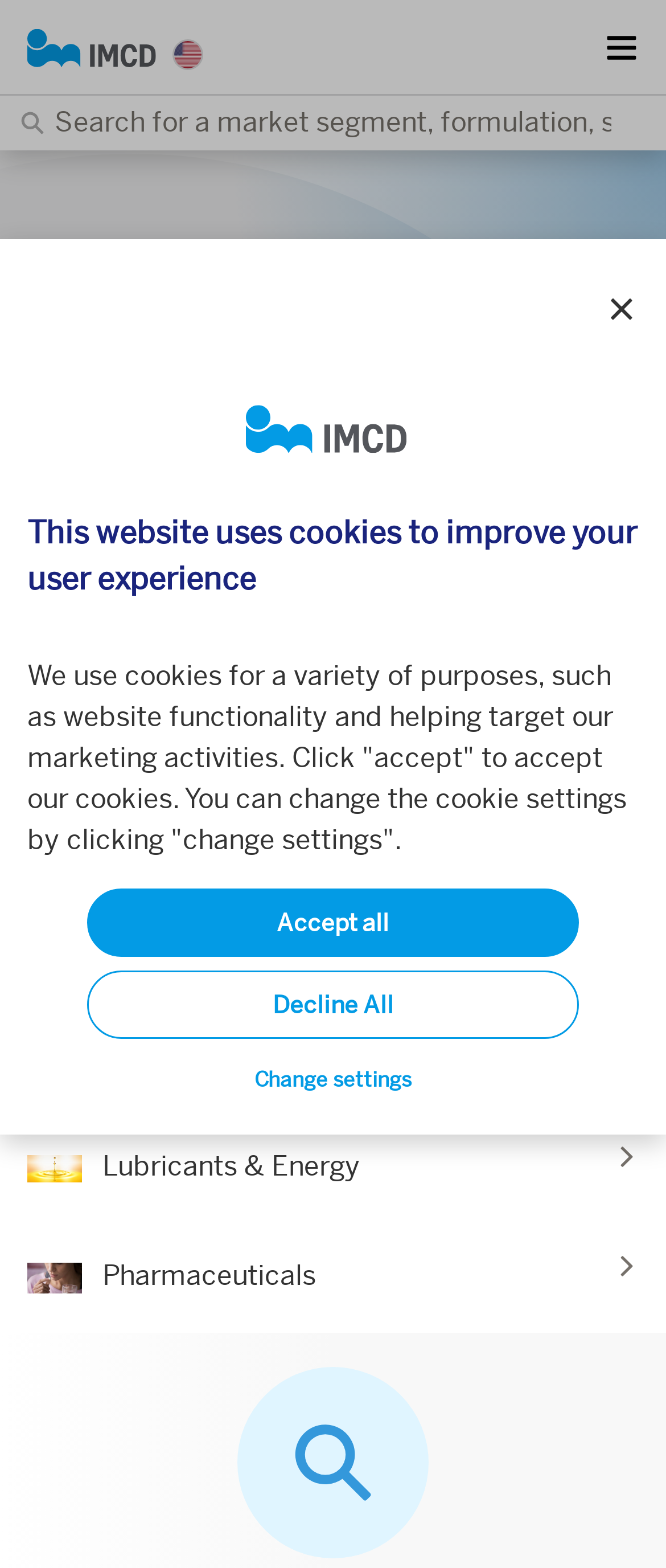Find the bounding box coordinates for the area that should be clicked to accomplish the instruction: "visit Our Church page".

None